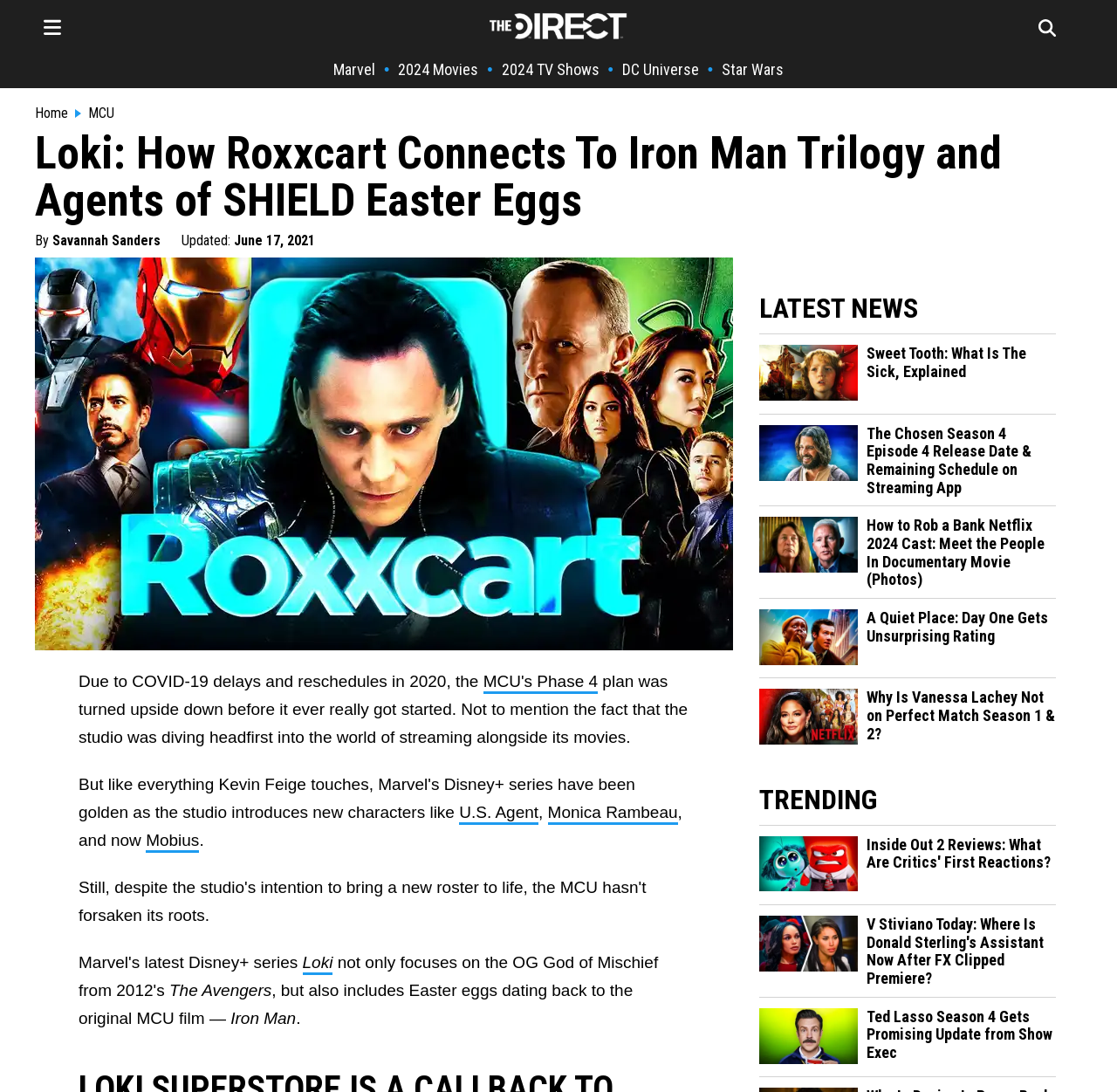Describe all the key features and sections of the webpage thoroughly.

This webpage is about an article discussing the connections between Marvel's Loki on Disney+ and the Iron Man films and Agents of SHIELD series. At the top of the page, there is a logo of "The Direct" on the left, and a navigation menu with links to "Marvel", "2024 Movies", "2024 TV Shows", "DC Universe", and "Star Wars" on the right. Below the navigation menu, there is a large image related to Loki, Iron Man, and Agents of SHIELD.

The article's title, "Loki: How Roxxcart Connects To Iron Man Trilogy and Agents of SHIELD Easter Eggs", is displayed prominently in the middle of the page. The author's name, "Savannah Sanders", and the updated date, "June 17, 2021", are shown below the title.

The article's content is divided into several paragraphs, discussing how the TVA visits a Roxxcart store in Episode 2 of Marvel's Loki on Disney+, and how it connects to the Iron Man films and Agents of SHIELD series. There are also links to other related articles, such as "MCU's Phase 4", "U.S. Agent", "Monica Rambeau", and "Mobius", scattered throughout the text.

On the right side of the page, there is a section titled "LATEST NEWS" with several links to other news articles, including "Sweet Tooth: What Is The Sick, Explained", "The Chosen Season 4 Episode 4 Release Date & Remaining Schedule on Streaming App", and "How to Rob a Bank Netflix 2024 Cast: Meet the People In Documentary Movie (Photos)". Each news article has a corresponding image and a brief summary.

Below the "LATEST NEWS" section, there is another section titled "TRENDING" with more links to news articles, including "Inside Out 2 Reviews: What Are Critics' First Reactions?", "V Stiviano Today: Where Is Donald Sterling's Assistant Now After FX Clipped Premiere?", and "Ted Lasso Season 4 Gets Promising Update from Show Exec". Each trending article also has a corresponding image and a brief summary.